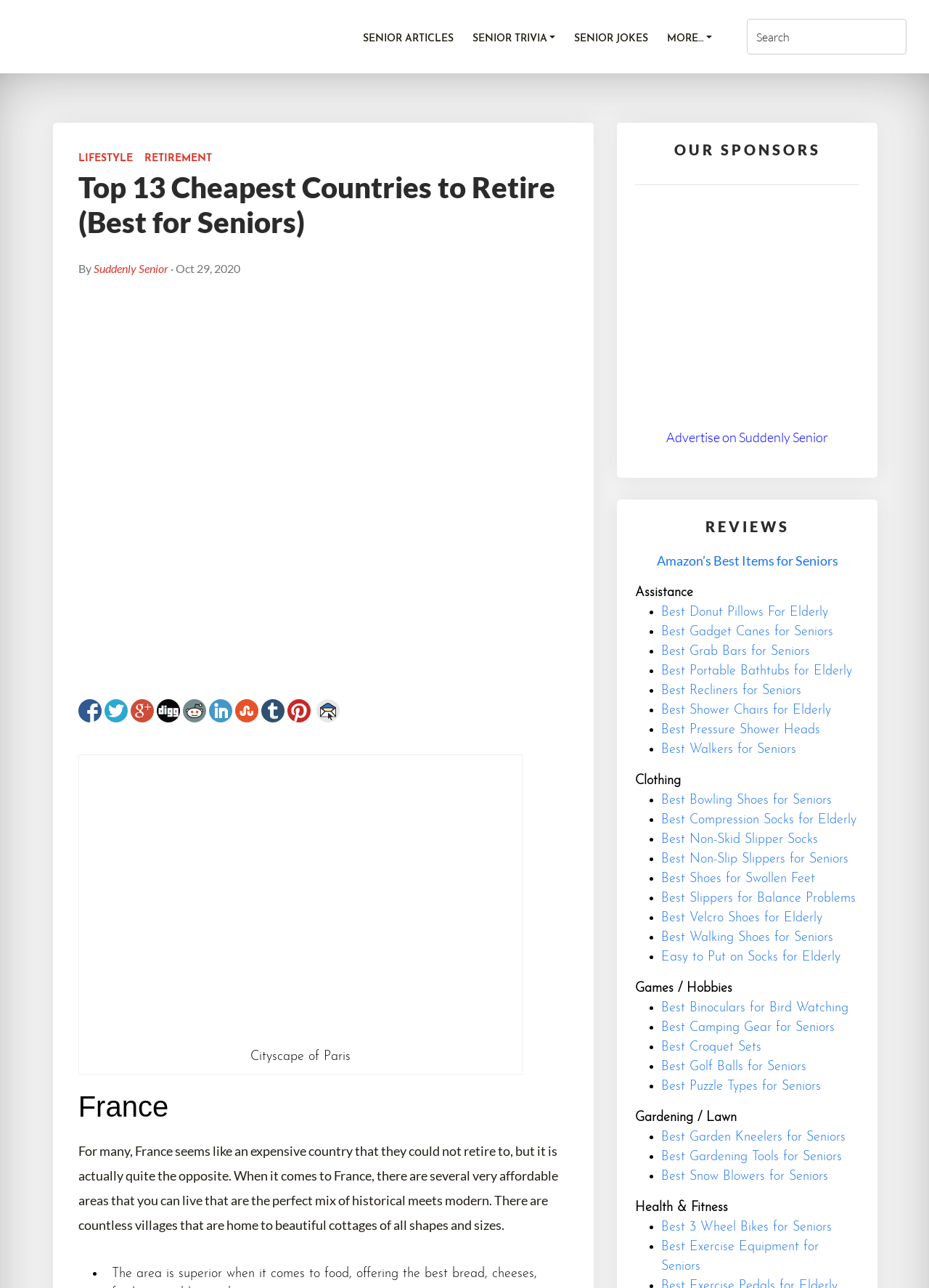What type of content is listed under 'REVIEWS'?
Please answer the question as detailed as possible.

The section titled 'REVIEWS' lists various links to product reviews, such as 'Best Donut Pillows For Elderly' and 'Best Gadget Canes for Seniors', which suggests that the content listed under 'REVIEWS' is product reviews.